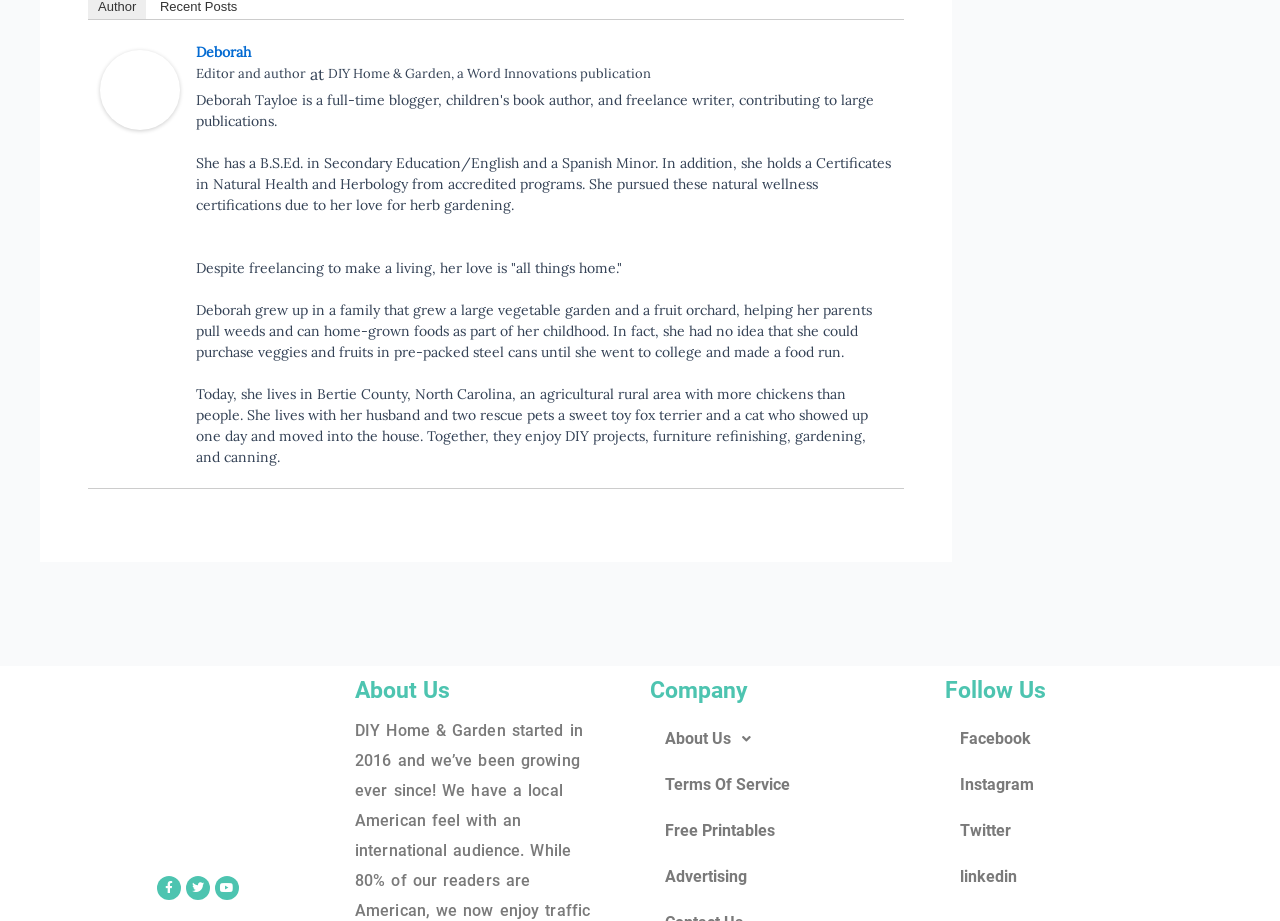Locate the bounding box coordinates of the area to click to fulfill this instruction: "contact us". The bounding box should be presented as four float numbers between 0 and 1, in the order [left, top, right, bottom].

[0.079, 0.734, 0.229, 0.94]